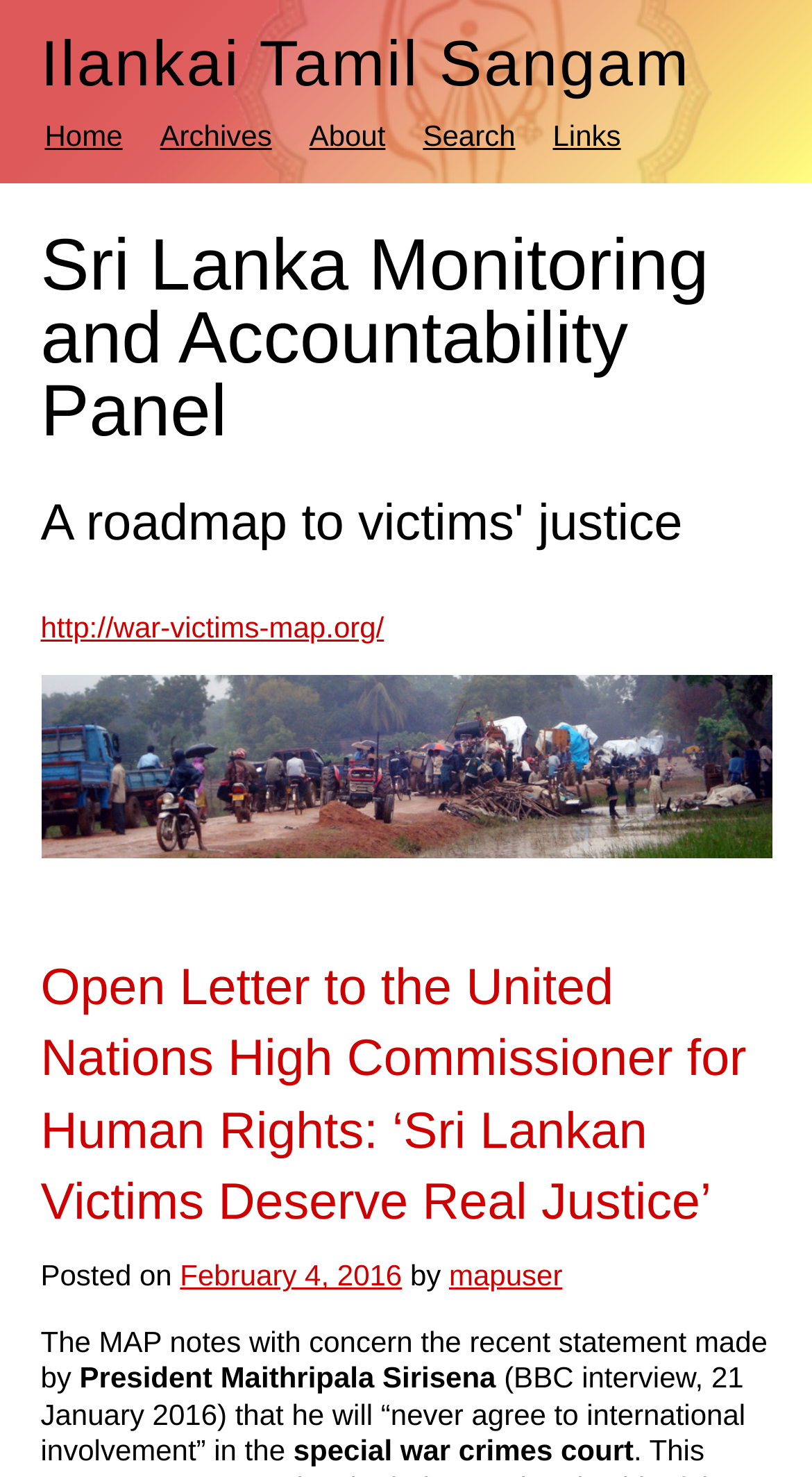Find the bounding box coordinates for the UI element that matches this description: "http://war-victims-map.org/".

[0.05, 0.413, 0.473, 0.435]